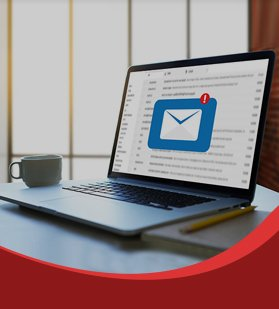What is to the left of the laptop?
Using the visual information from the image, give a one-word or short-phrase answer.

A white coffee cup